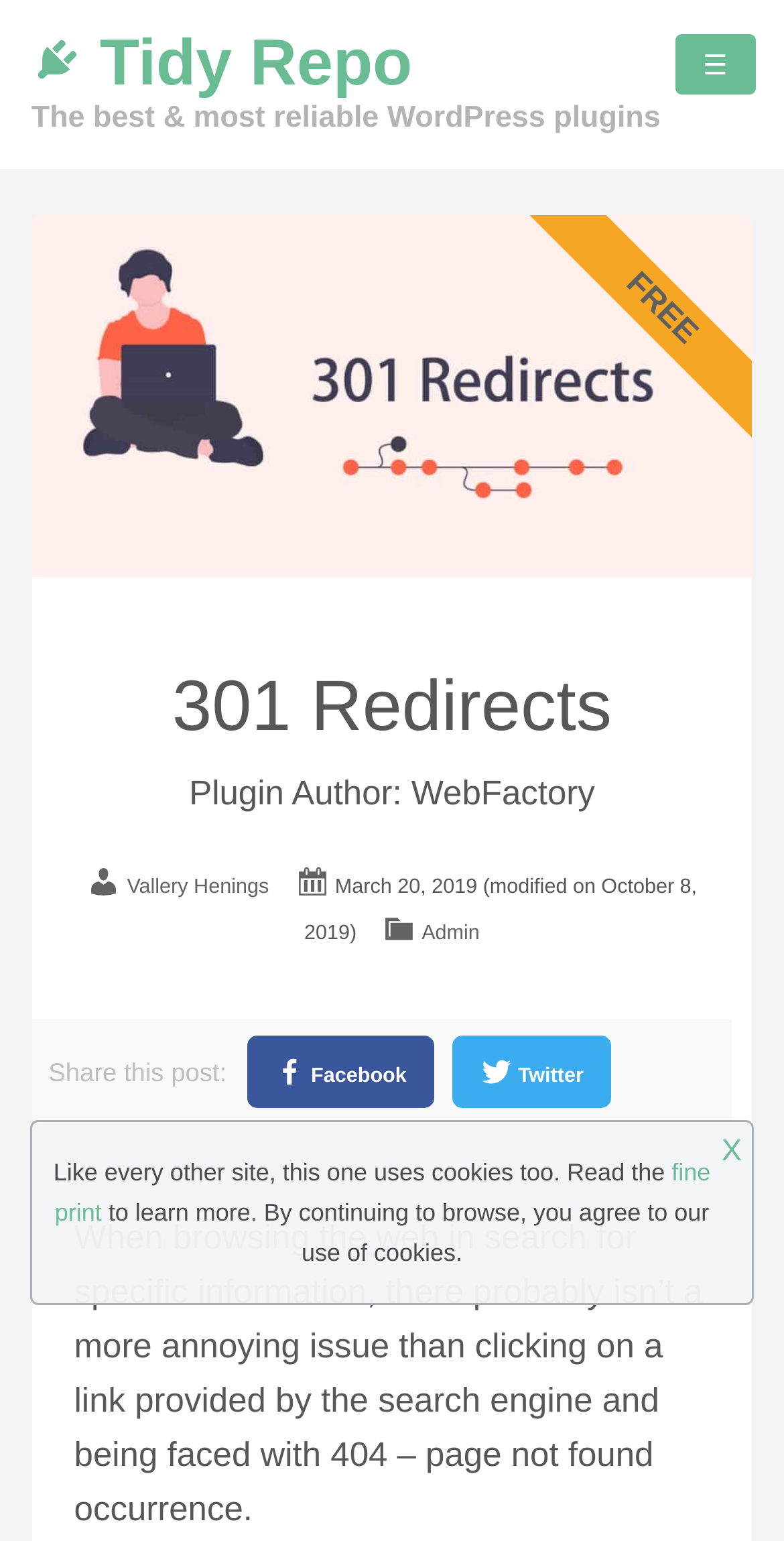Locate the bounding box coordinates of the area where you should click to accomplish the instruction: "Suggest a Plugin".

[0.04, 0.176, 0.96, 0.203]